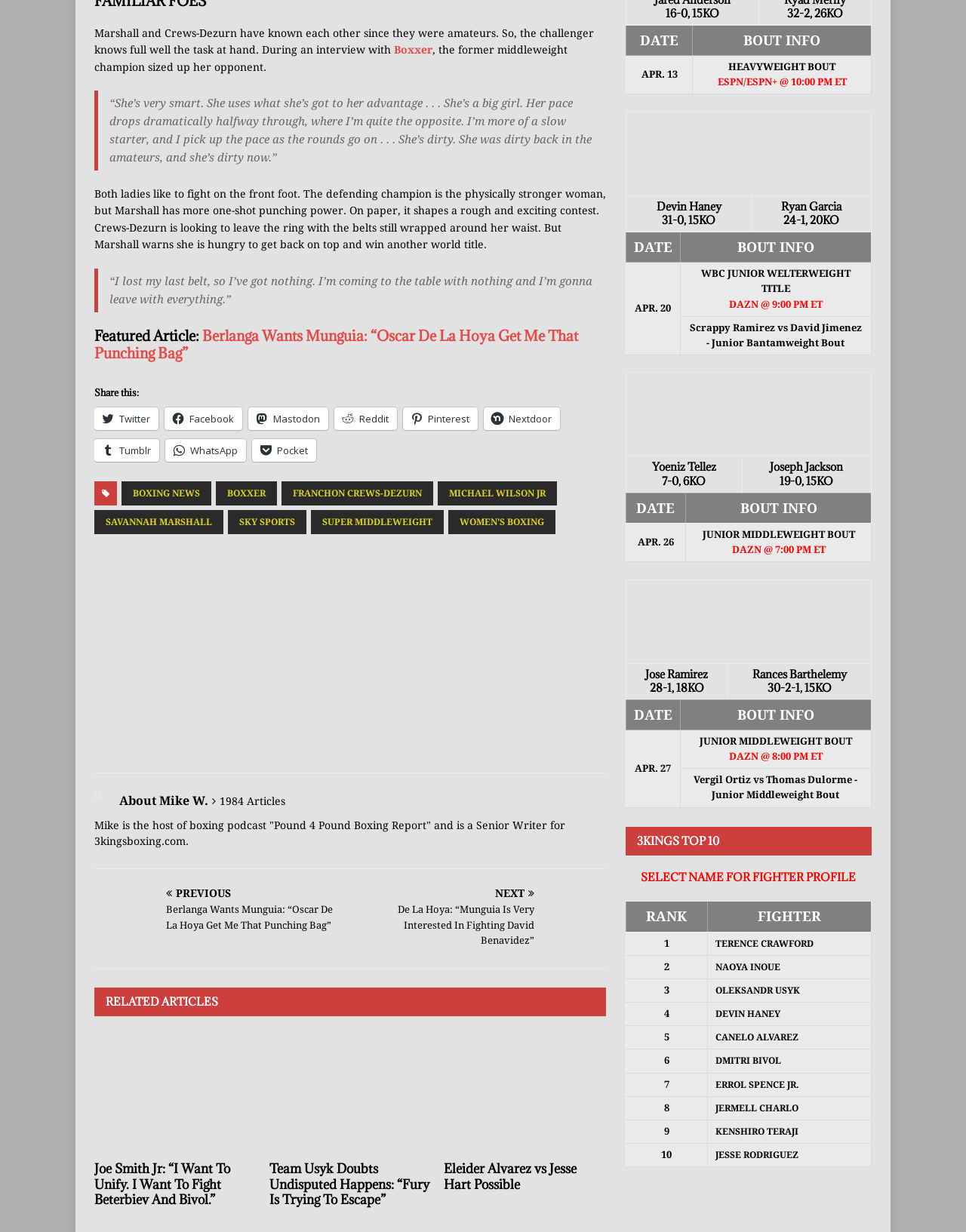Find the bounding box coordinates of the clickable area required to complete the following action: "Read the article 'Berlanga Wants Munguia: “Oscar De La Hoya Get Me That Punching Bag”'".

[0.098, 0.265, 0.598, 0.294]